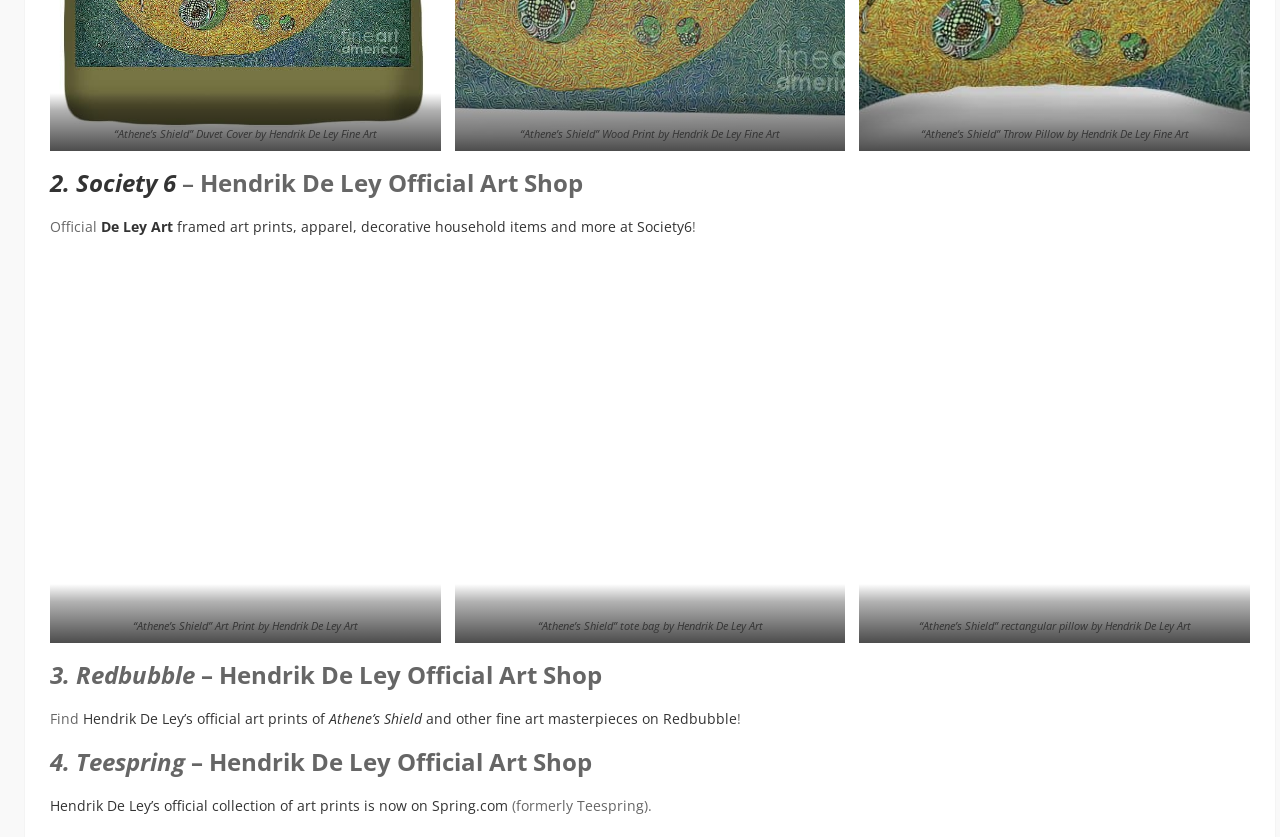Identify the bounding box for the described UI element: "2. Society 6".

[0.039, 0.198, 0.138, 0.238]